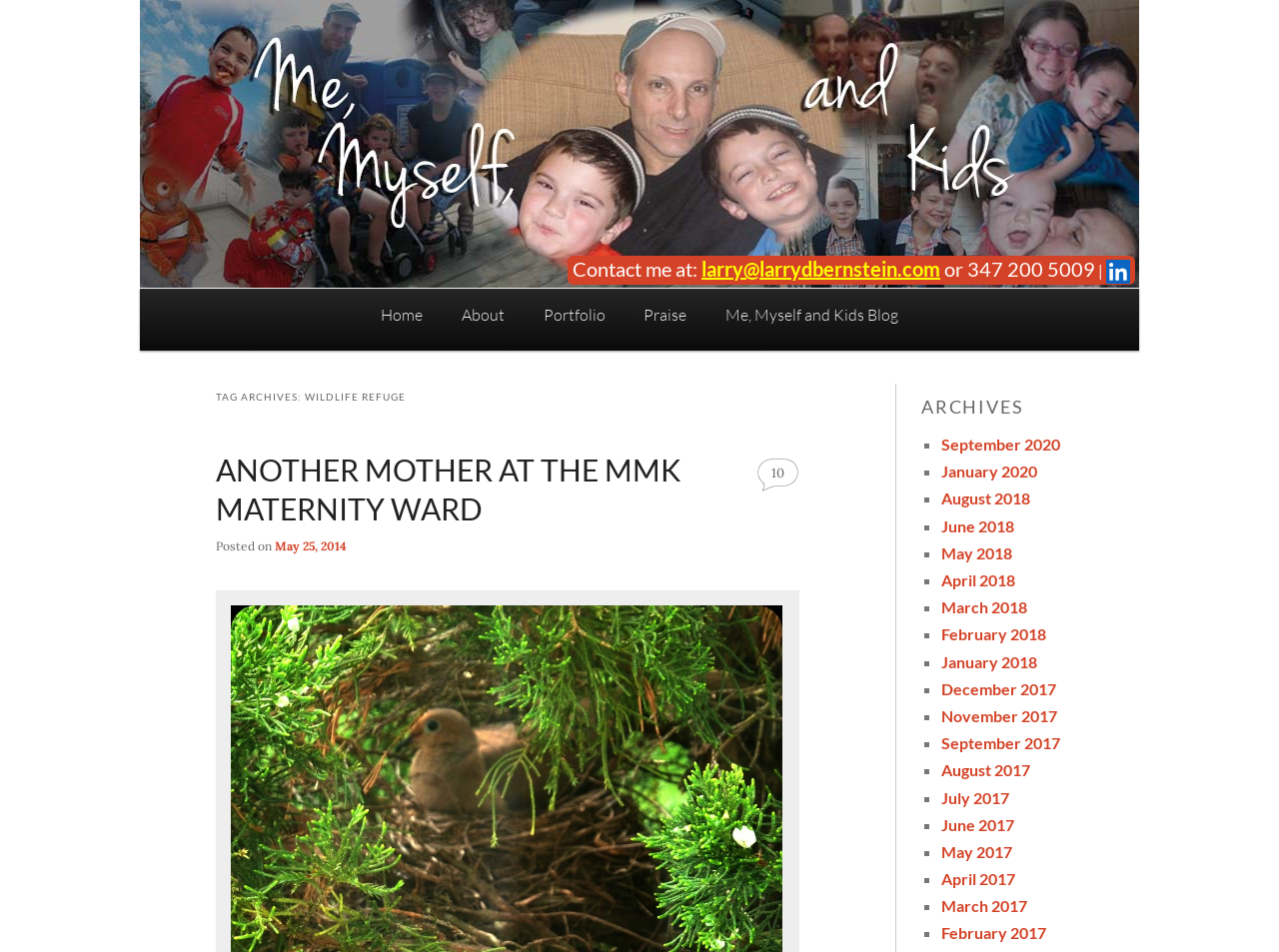Answer this question in one word or a short phrase: What is the main menu item after 'Home'?

About